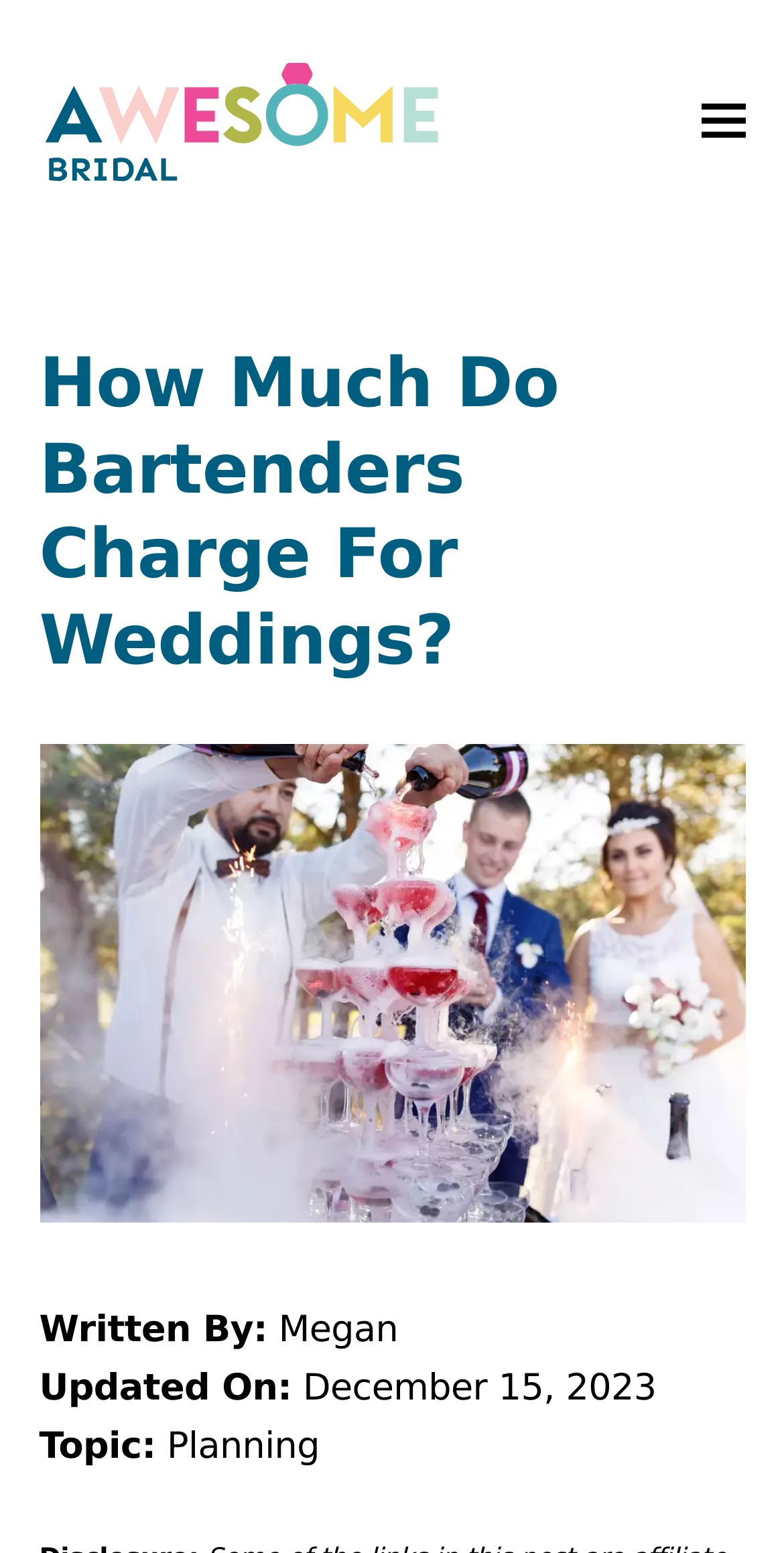Use a single word or phrase to answer the following:
When was this article last updated?

December 15, 2023